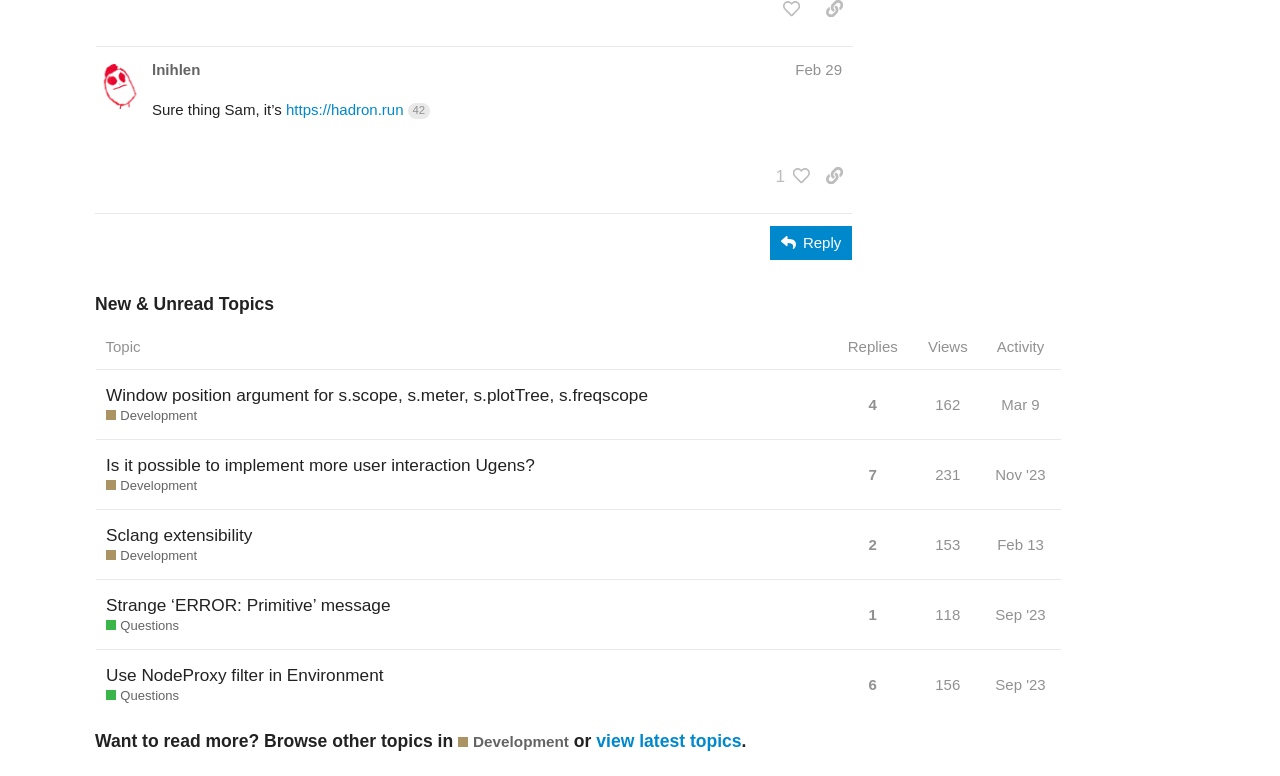Specify the bounding box coordinates of the area to click in order to execute this command: 'Browse other topics in Development'. The coordinates should consist of four float numbers ranging from 0 to 1, and should be formatted as [left, top, right, bottom].

[0.074, 0.939, 0.829, 0.971]